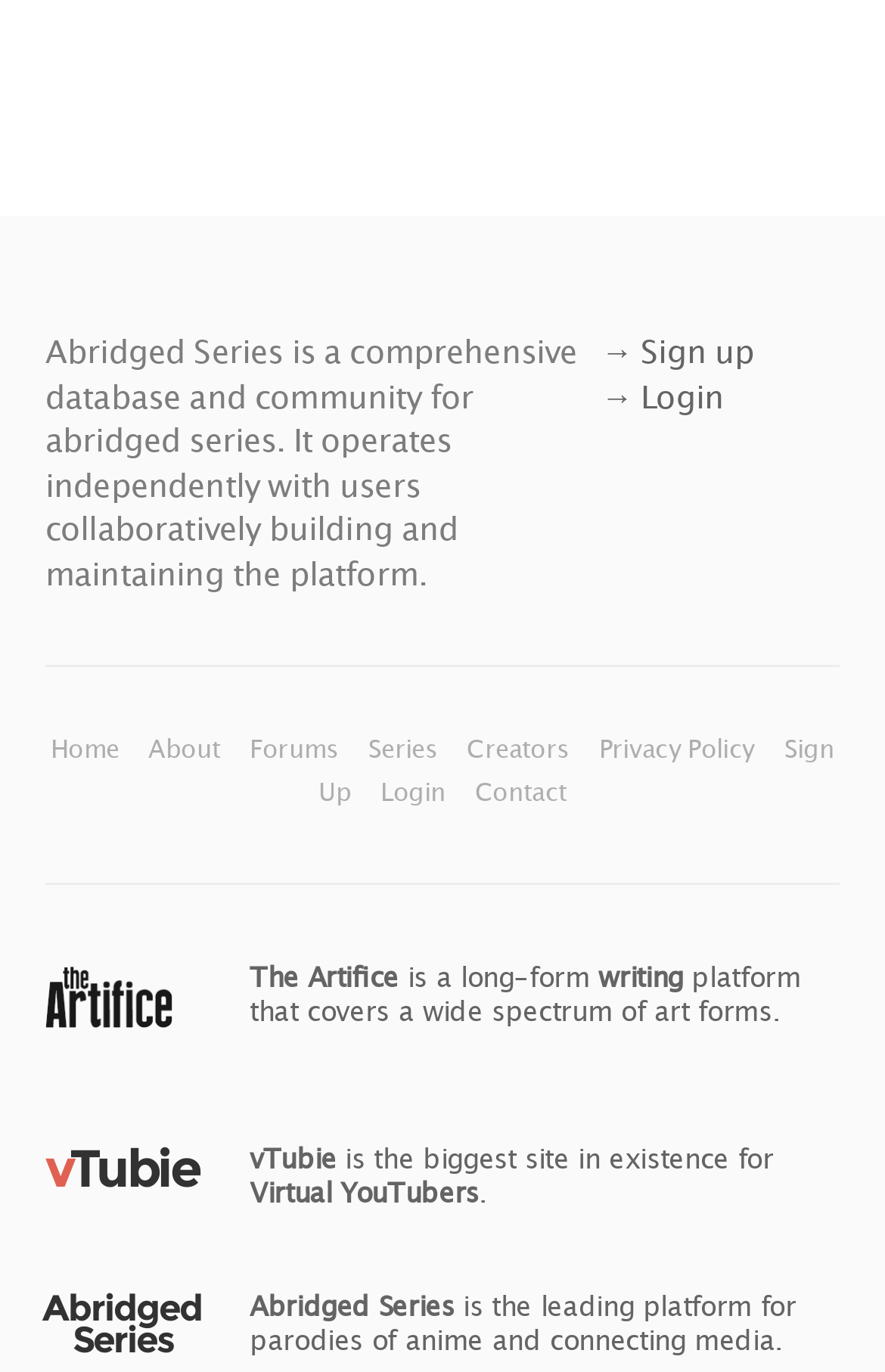Please give a concise answer to this question using a single word or phrase: 
How many links are there in the top navigation bar?

6